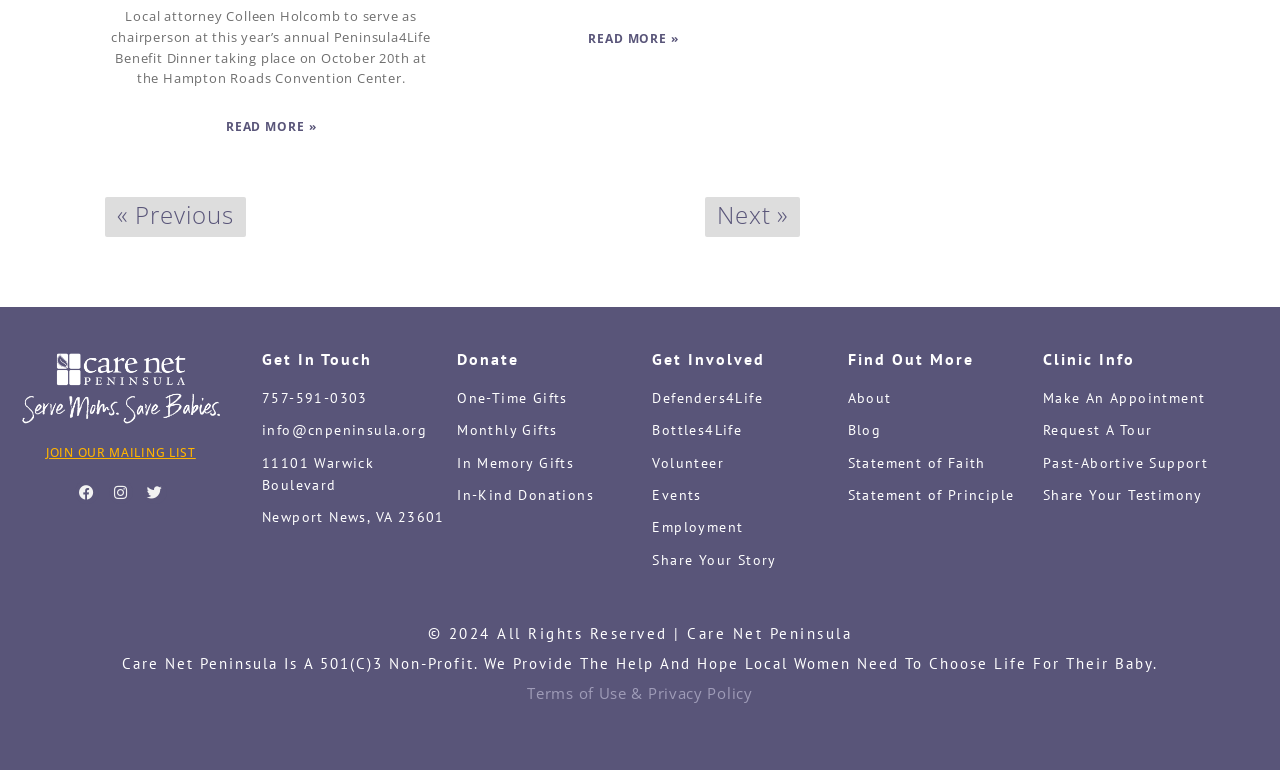Please identify the bounding box coordinates of the region to click in order to complete the given instruction: "Read more about Colleen Holcomb to Chair Care Net Peninsula’s 37th Annual Peninsula4Life Benefit Dinner". The coordinates should be four float numbers between 0 and 1, i.e., [left, top, right, bottom].

[0.176, 0.153, 0.247, 0.176]